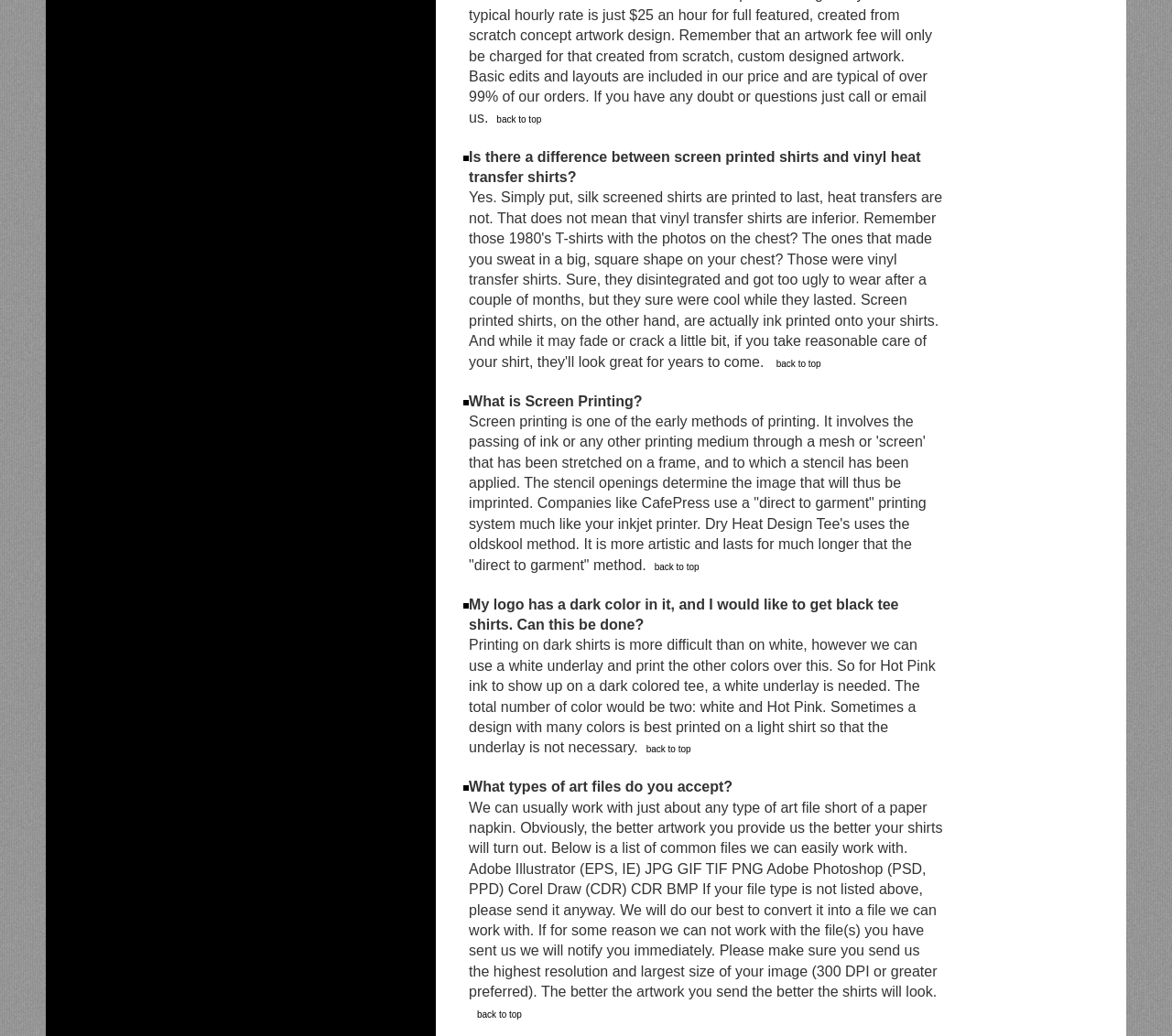Bounding box coordinates are given in the format (top-left x, top-left y, bottom-right x, bottom-right y). All values should be floating point numbers between 0 and 1. Provide the bounding box coordinate for the UI element described as: back to top

[0.662, 0.342, 0.701, 0.357]